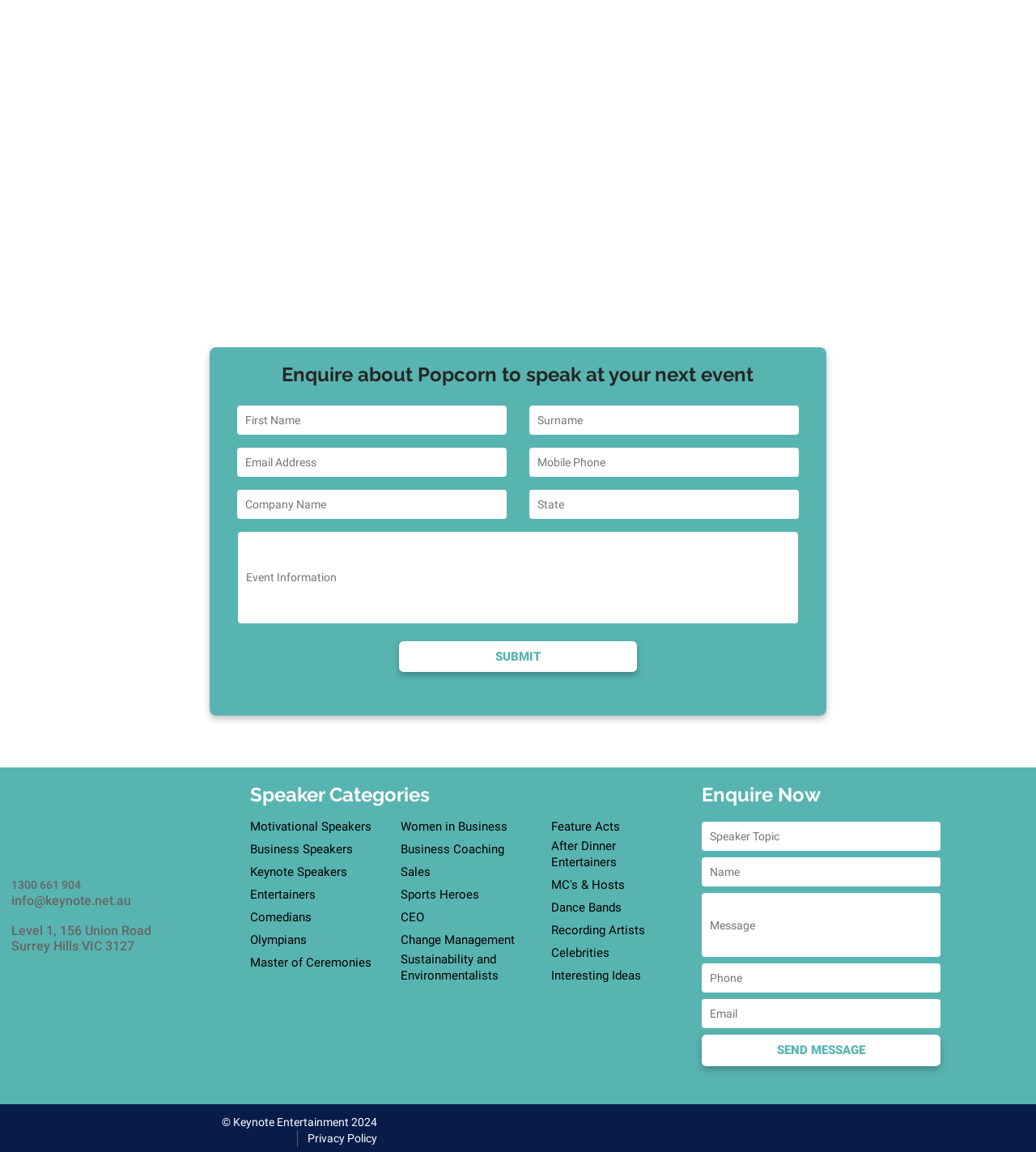Pinpoint the bounding box coordinates of the clickable area necessary to execute the following instruction: "Sign up for emails regarding upcoming sales". The coordinates should be given as four float numbers between 0 and 1, namely [left, top, right, bottom].

None